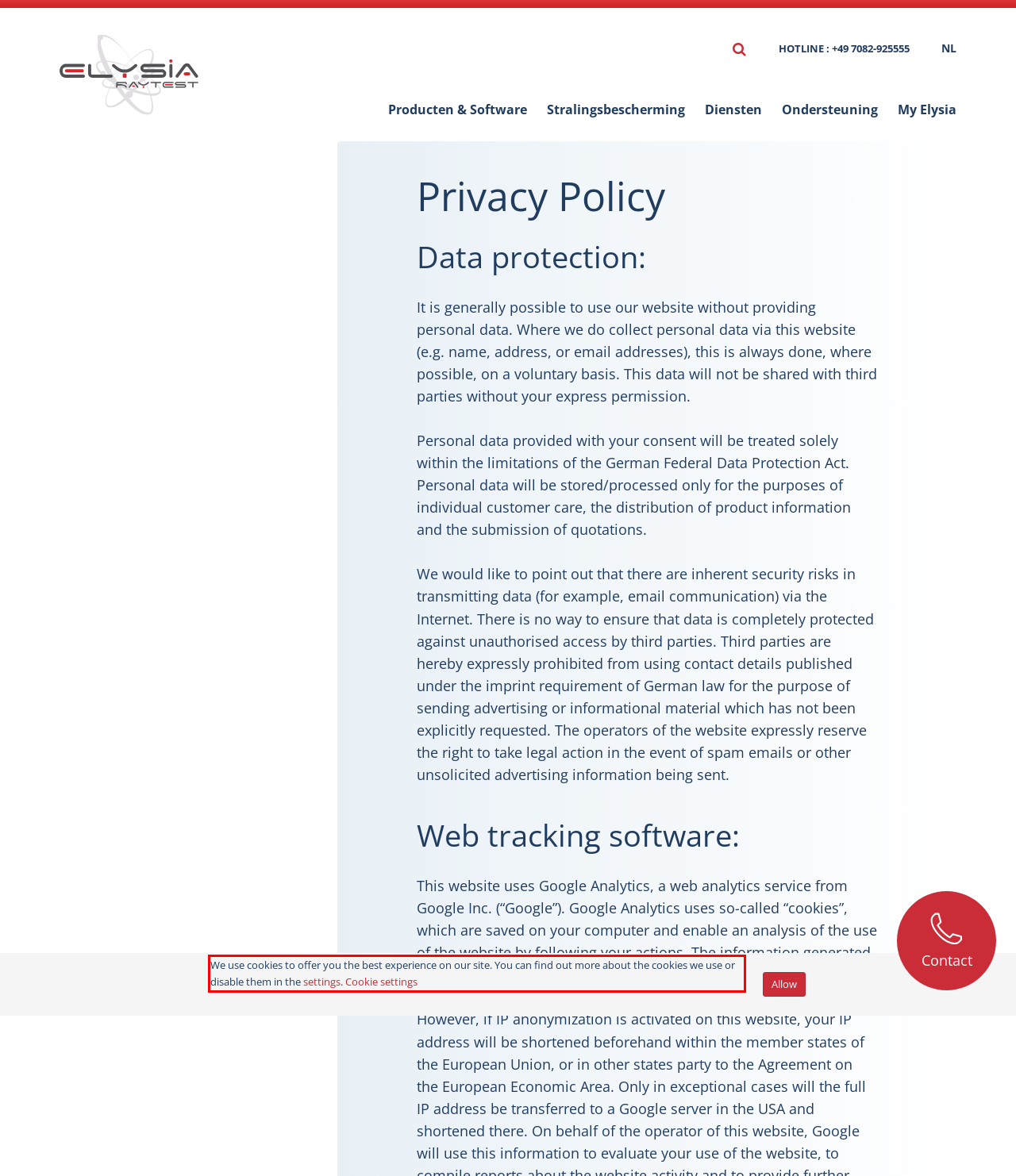The screenshot provided shows a webpage with a red bounding box. Apply OCR to the text within this red bounding box and provide the extracted content.

We use cookies to offer you the best experience on our site. You can find out more about the cookies we use or disable them in the settings. Cookie settings